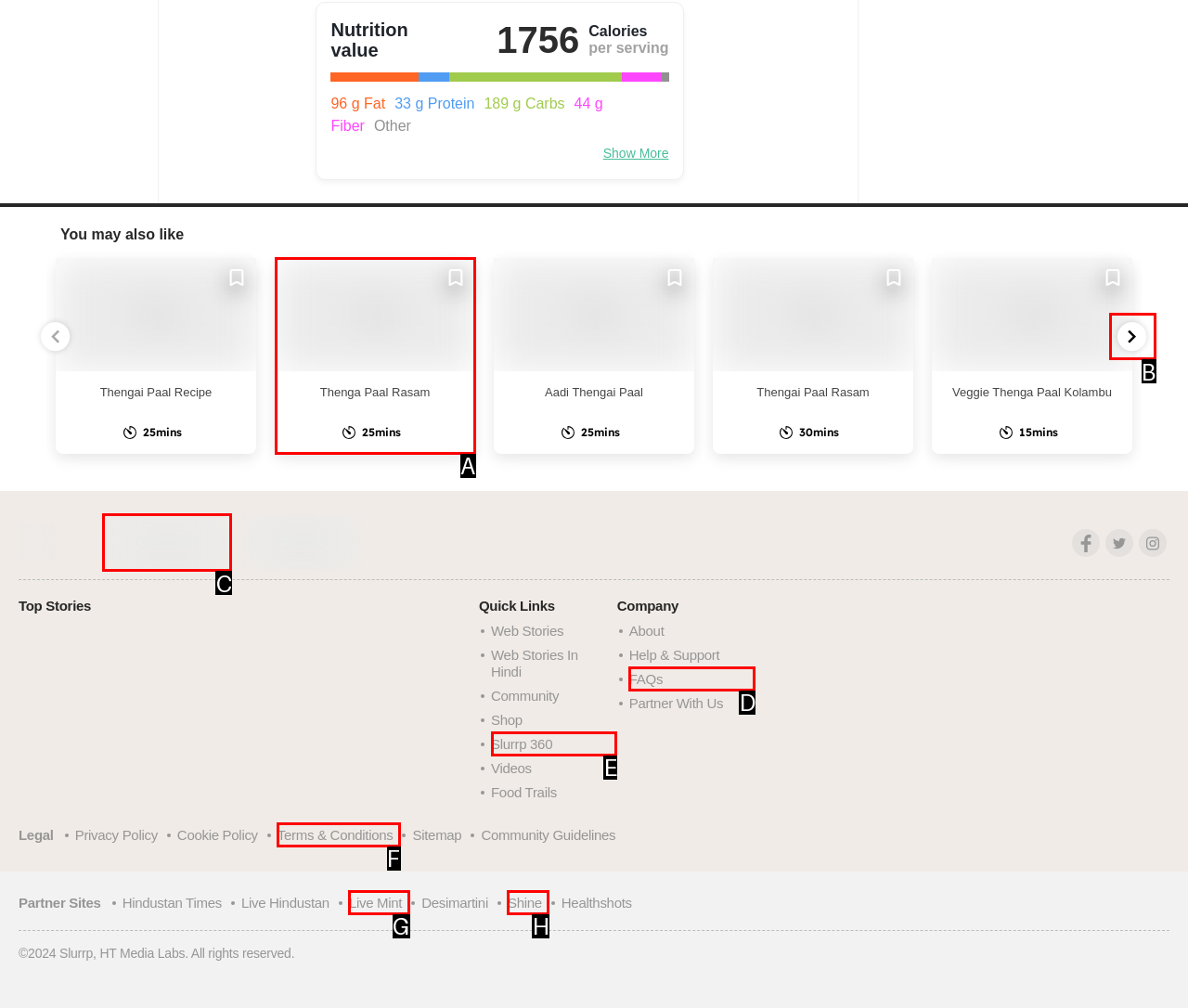Indicate the letter of the UI element that should be clicked to accomplish the task: Go to NEWS AND EVENTS. Answer with the letter only.

None